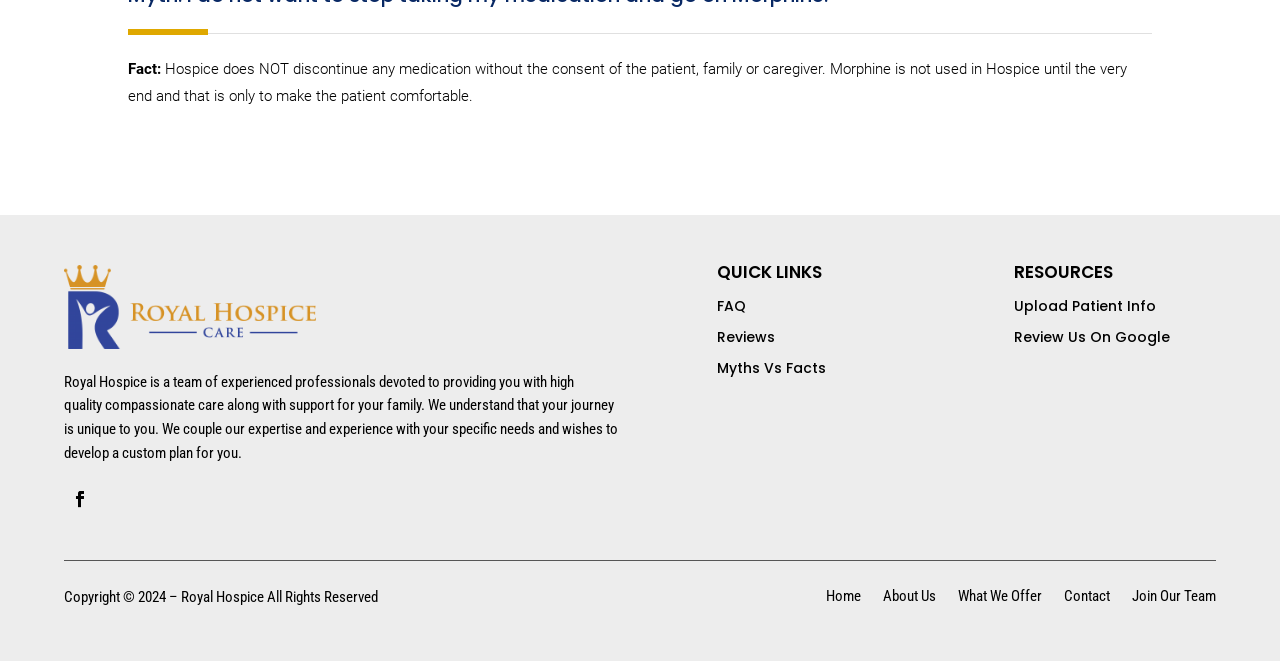Bounding box coordinates are specified in the format (top-left x, top-left y, bottom-right x, bottom-right y). All values are floating point numbers bounded between 0 and 1. Please provide the bounding box coordinate of the region this sentence describes: About Us

[0.69, 0.892, 0.731, 0.925]